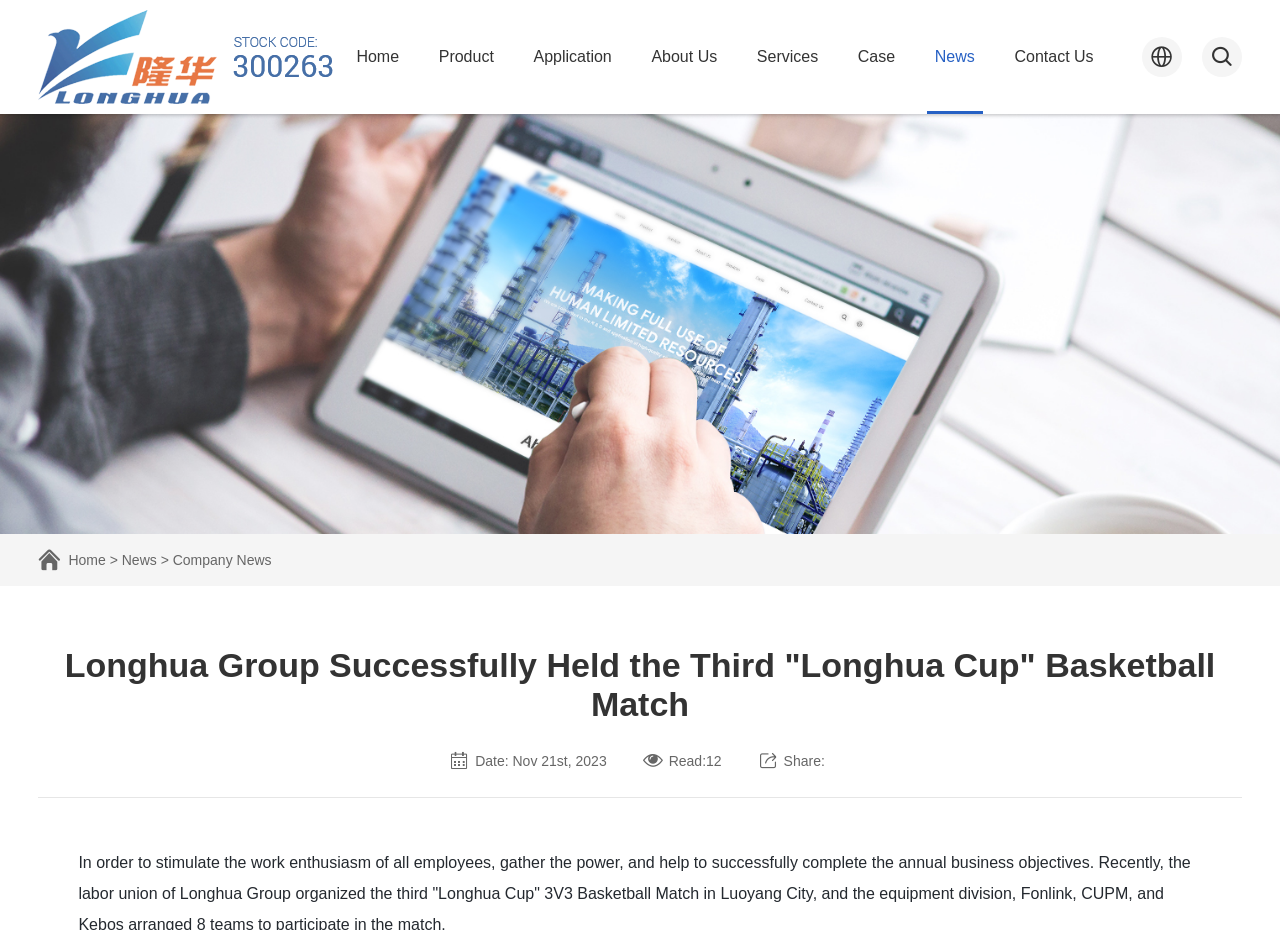What is the date of the news article?
From the screenshot, supply a one-word or short-phrase answer.

Nov 21st, 2023